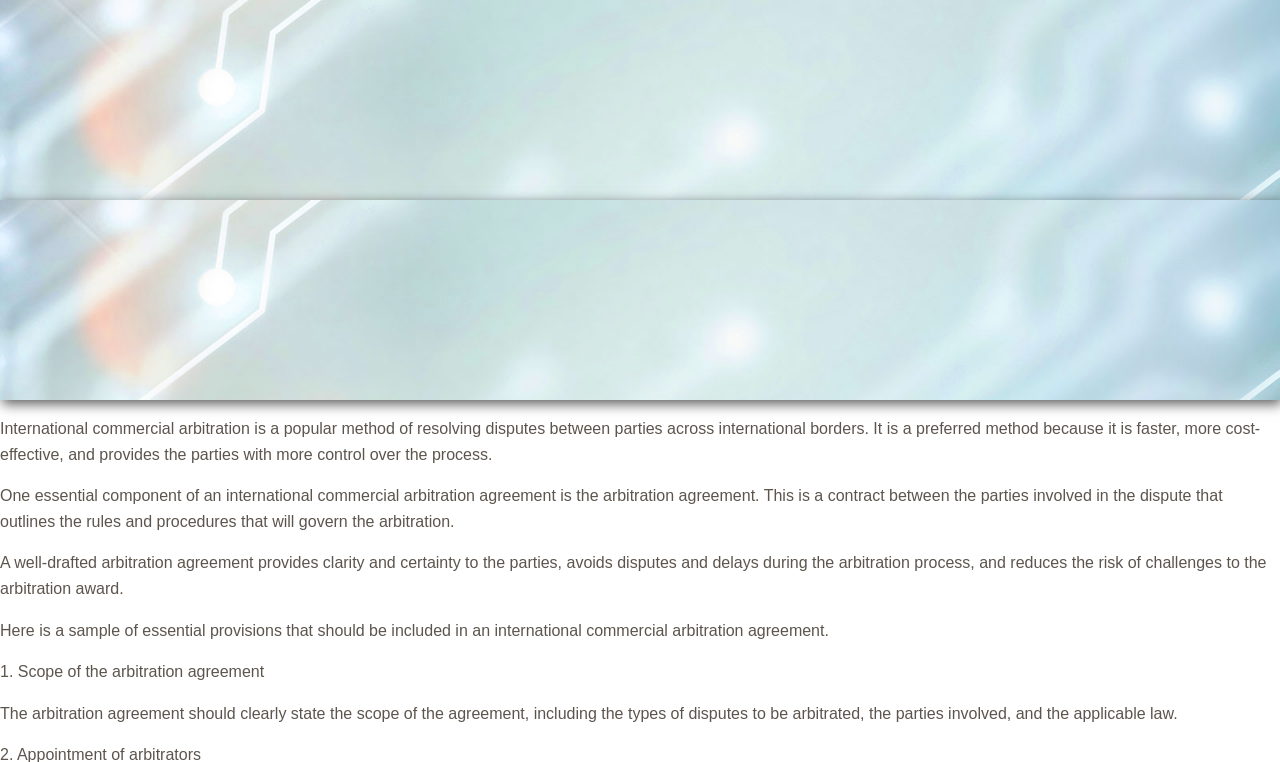What is international commercial arbitration?
Give a thorough and detailed response to the question.

Based on the webpage content, international commercial arbitration is a method of resolving disputes between parties across international borders, which is faster, more cost-effective, and provides the parties with more control over the process.